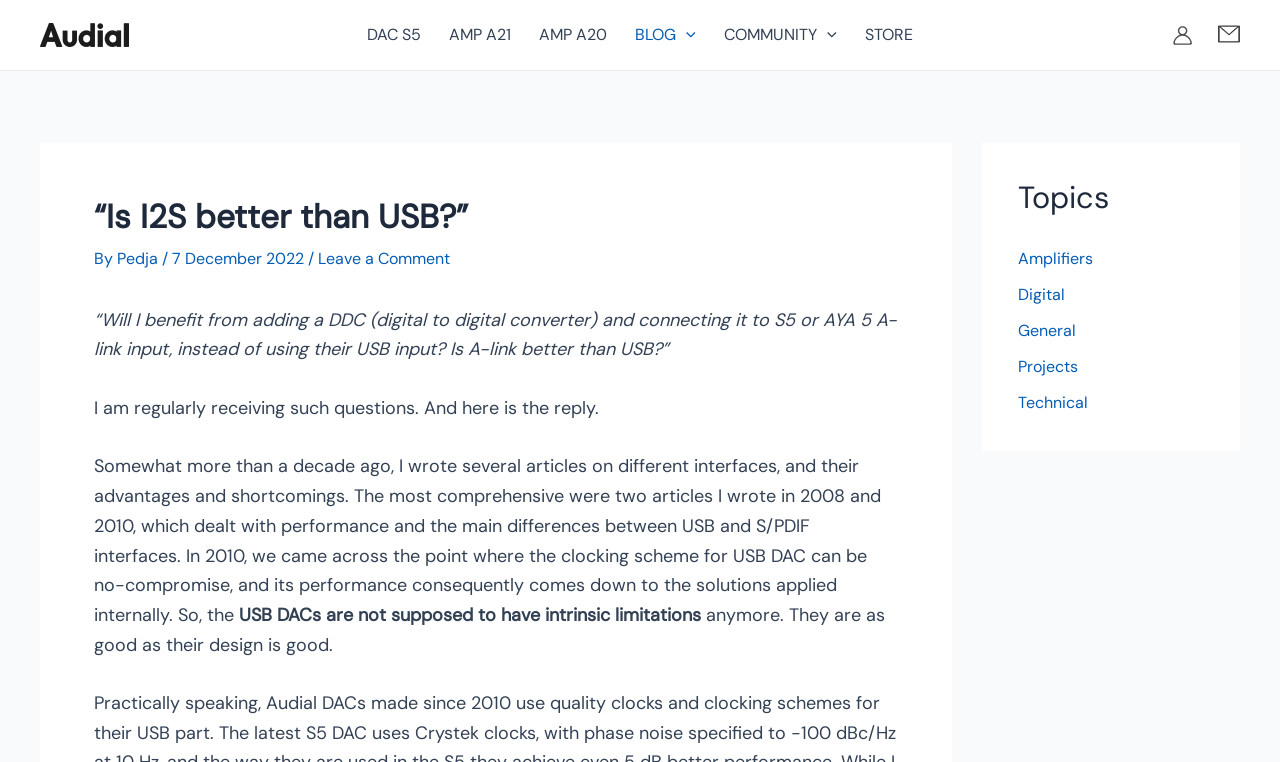Please find the bounding box coordinates of the element that needs to be clicked to perform the following instruction: "View the 'Recent Posts'". The bounding box coordinates should be four float numbers between 0 and 1, represented as [left, top, right, bottom].

None